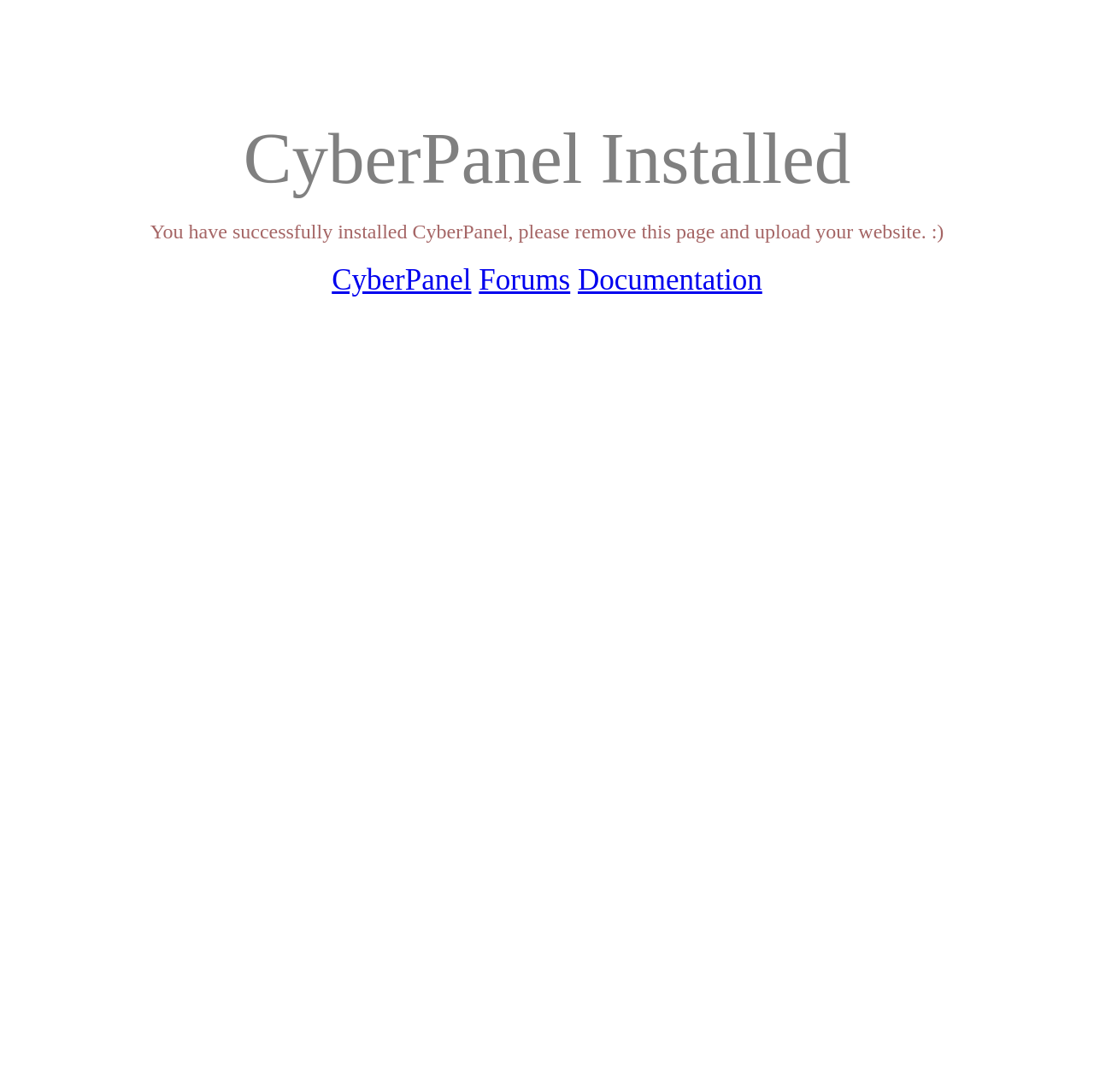Please find the bounding box for the UI component described as follows: "About us".

None